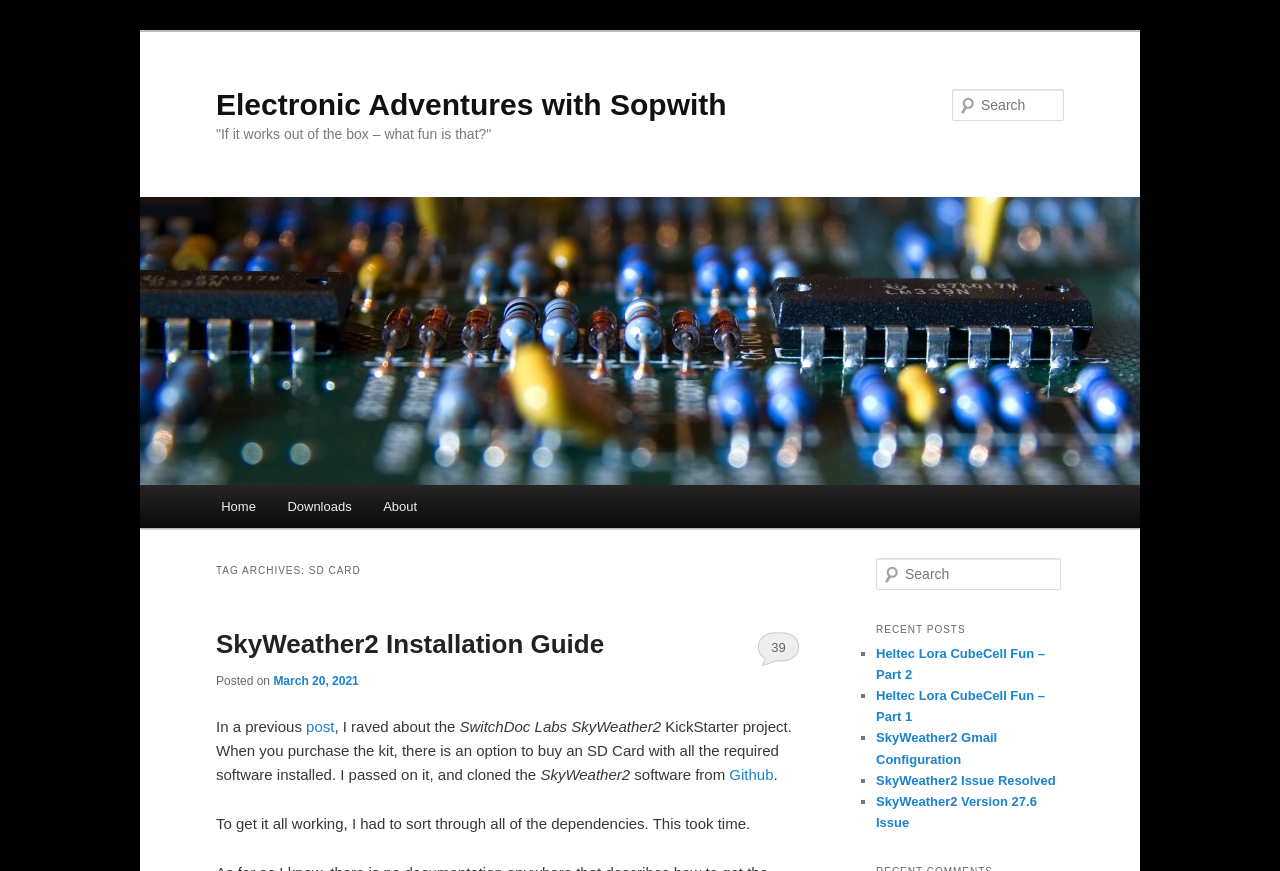Carefully examine the image and provide an in-depth answer to the question: What is the main topic of this webpage?

Based on the webpage's structure and content, it appears that the main topic is related to SD cards, specifically in the context of electronic projects and adventures. The heading 'TAG ARCHIVES: SD CARD' and the presence of articles about SD card-related projects, such as the SkyWeather2 installation guide, suggest that SD cards are the primary focus of this webpage.